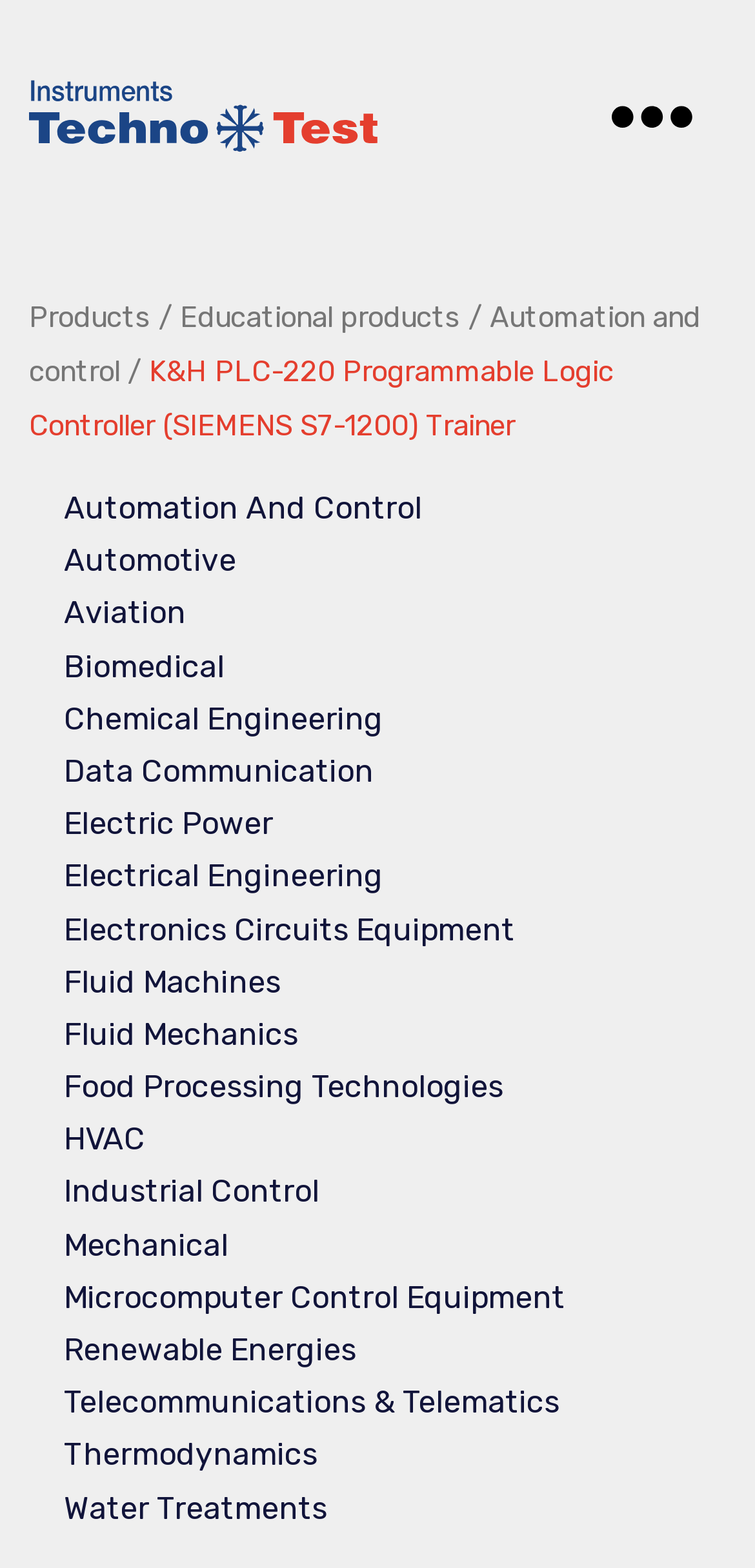How many categories are listed?
Please provide a full and detailed response to the question.

The number of categories is obtained by counting the links inside the complementary element, which lists various categories such as Automation And Control, Automotive, Aviation, and so on. There are 20 links in total.